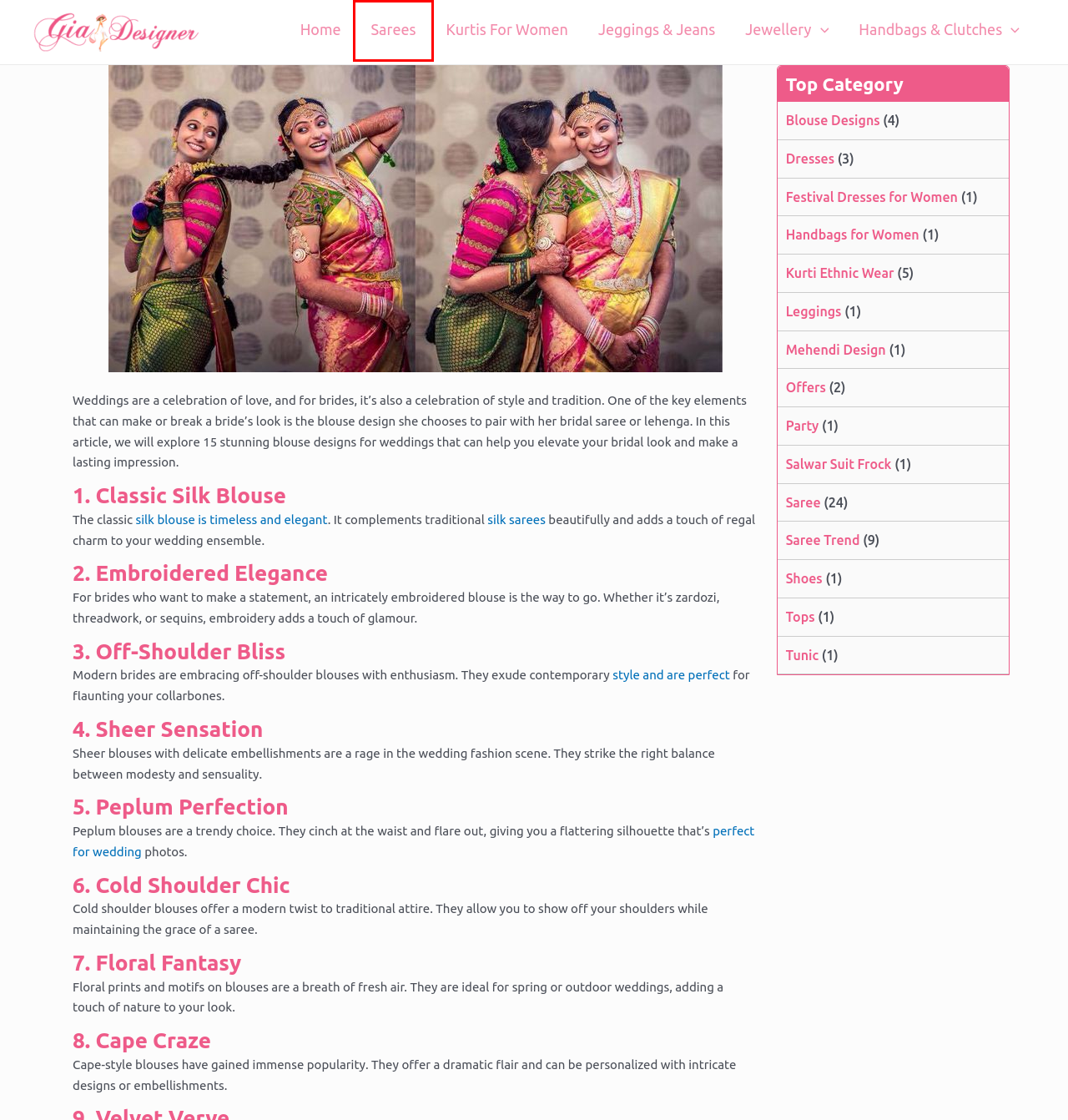You’re provided with a screenshot of a webpage that has a red bounding box around an element. Choose the best matching webpage description for the new page after clicking the element in the red box. The options are:
A. Sarees - Buy Latest Designer Sarees Online 2024
B. Party - Gia Desginer
C. Tops - Gia Desginer
D. Saree - Gia Desginer
E. Latest Silk Saree Trends: A Glimpse into Timeless Elegance - Gia Desginer
F. Salwar Suit Frock - Gia Desginer
G. Kurti Ethnic Wear - Gia Desginer
H. Tunic - Gia Desginer

A